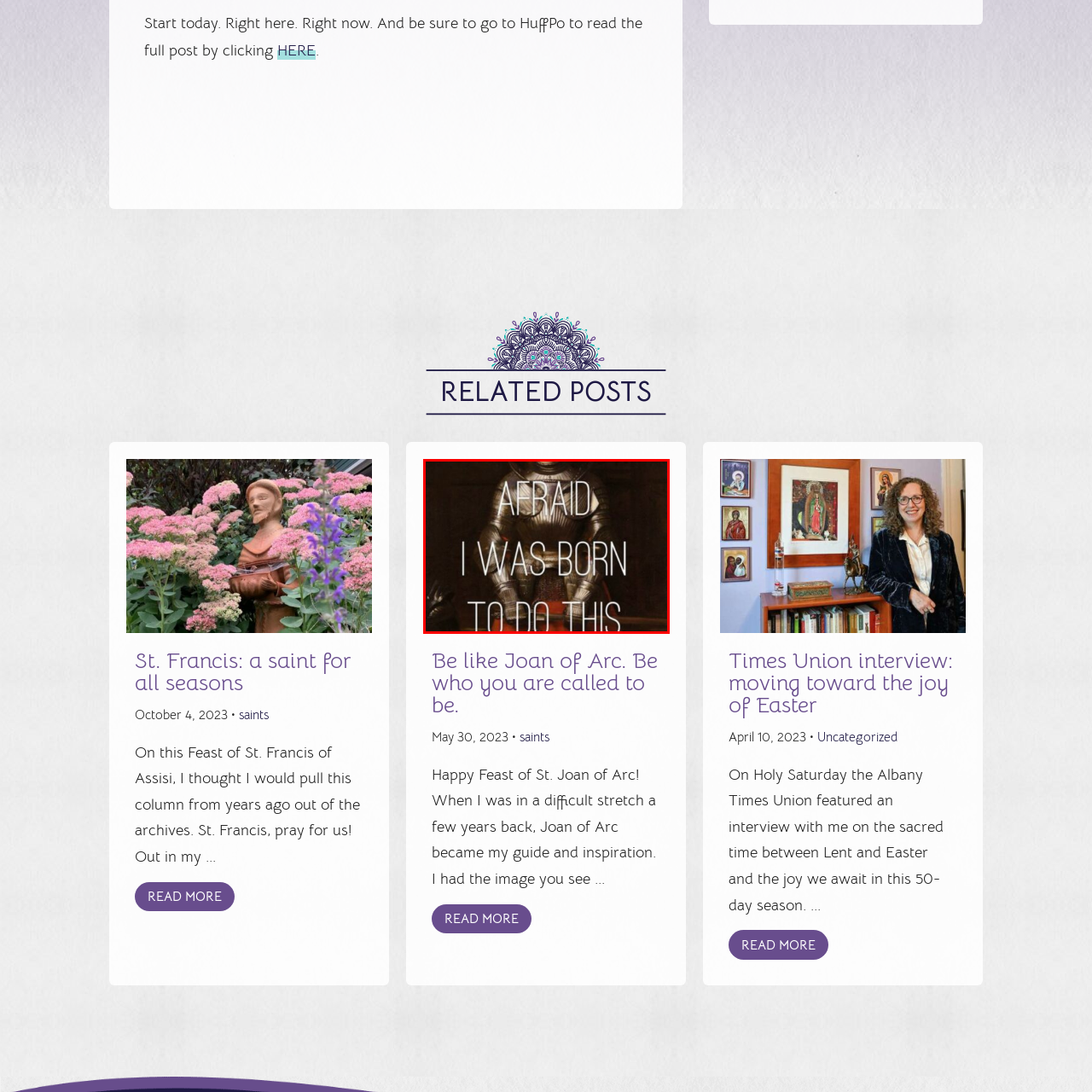What is the message conveyed by the text overlay?
Direct your attention to the image encased in the red bounding box and answer the question thoroughly, relying on the visual data provided.

The text overlay 'AFRAID I WAS BORN TO DO THIS' suggests that one should not be afraid to pursue their purpose or passion, and instead, embrace it with courage and determination.